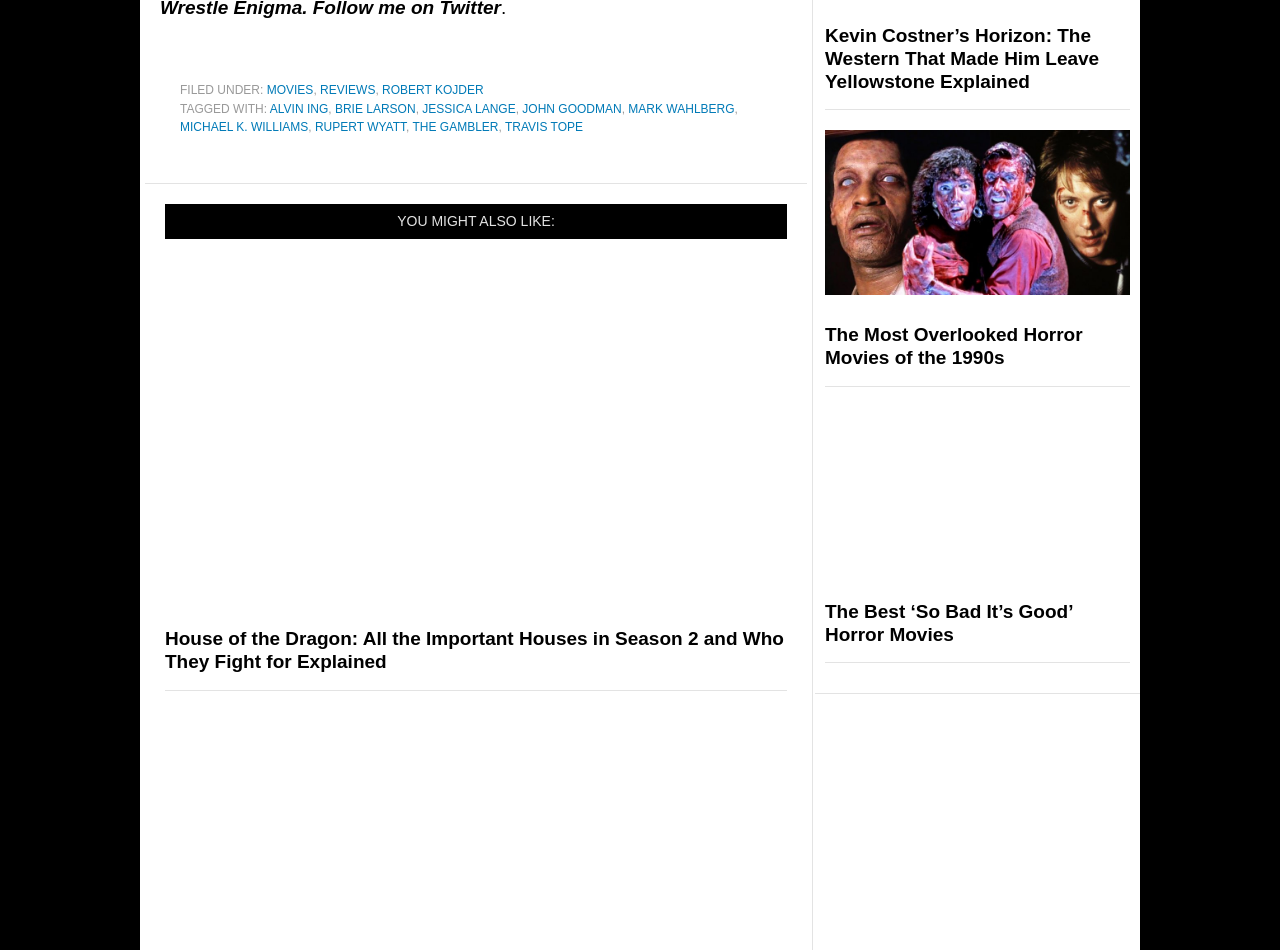Identify the bounding box coordinates for the element you need to click to achieve the following task: "Visit the 'The Best ‘So Bad It’s Good’ Horror Movies' page". The coordinates must be four float values ranging from 0 to 1, formatted as [left, top, right, bottom].

[0.645, 0.632, 0.883, 0.68]